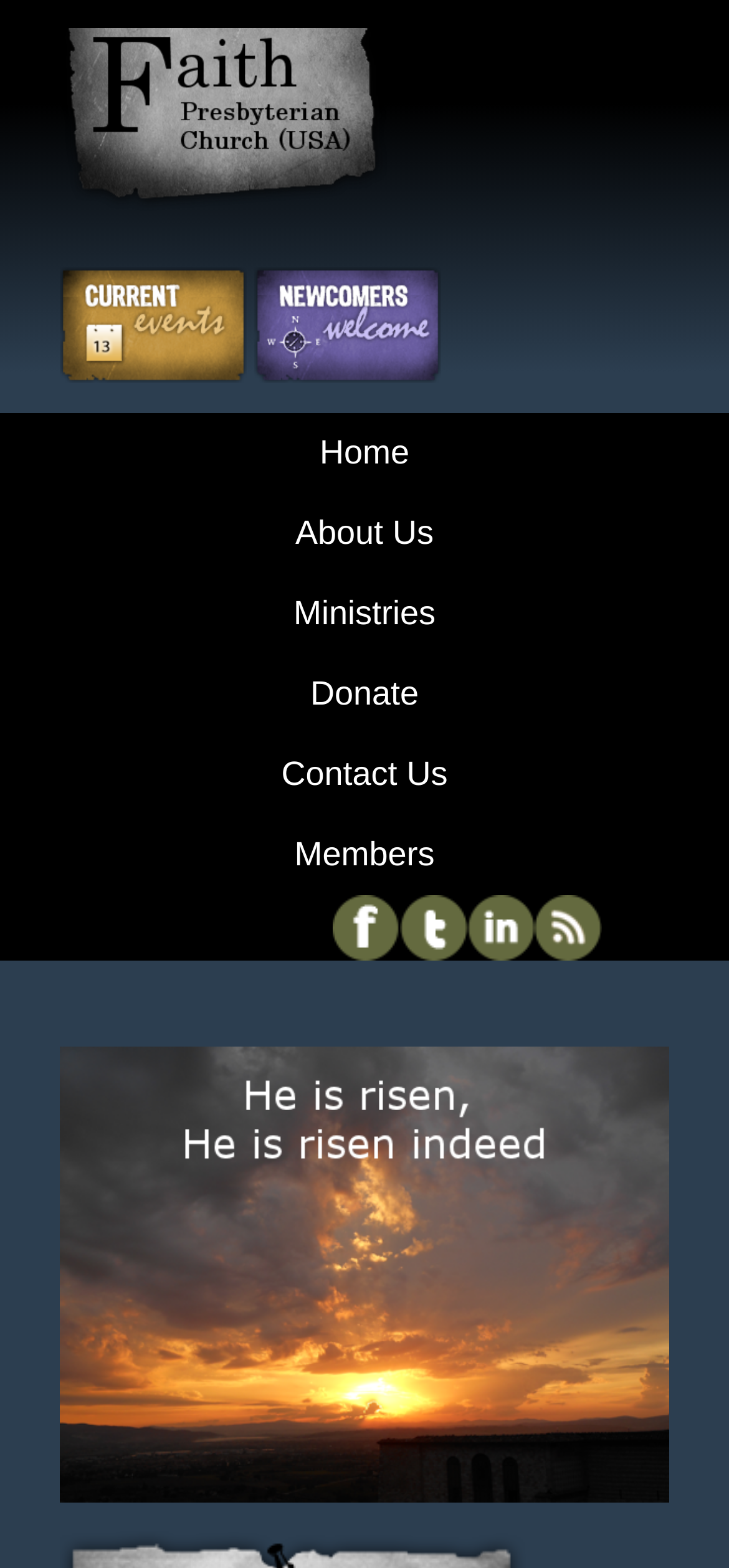Highlight the bounding box coordinates of the region I should click on to meet the following instruction: "Check the church's RSS feed".

[0.734, 0.578, 0.826, 0.602]